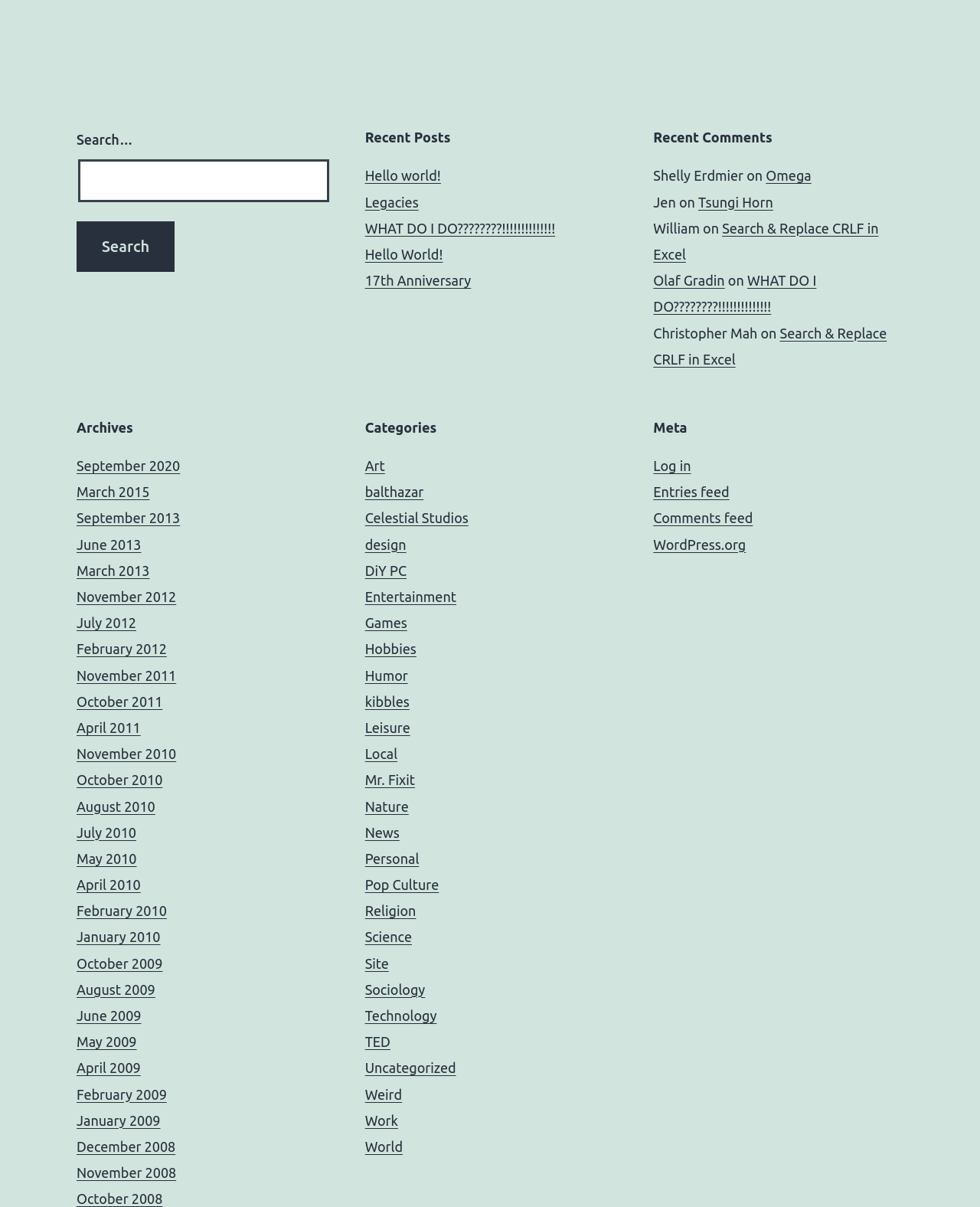What is the purpose of the 'Recent Comments' section?
Please use the visual content to give a single word or phrase answer.

Display recent comments